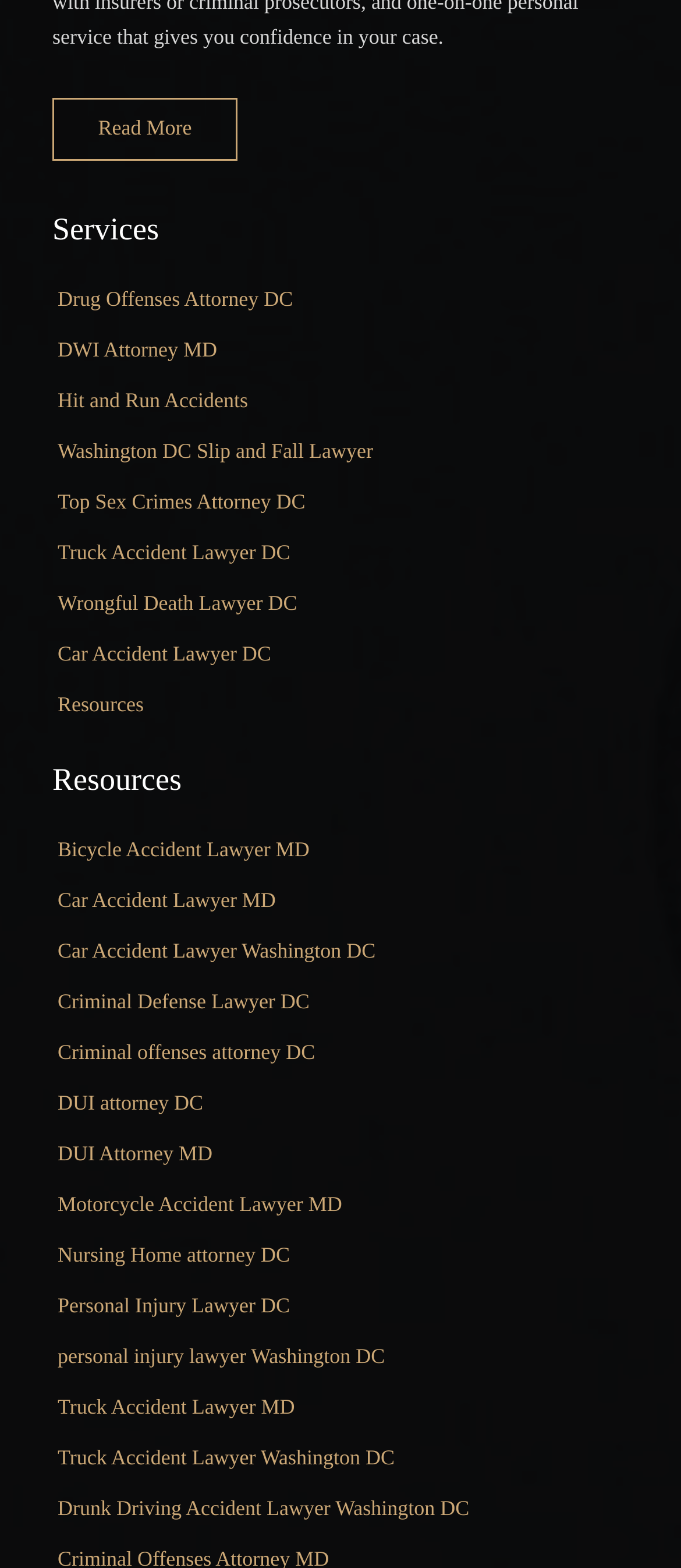What is the last link in the 'Services' section?
Please use the image to provide an in-depth answer to the question.

The last link in the 'Services' section is 'Wrongful Death Lawyer DC' which can be found by examining the links with IDs from 484 to 491.